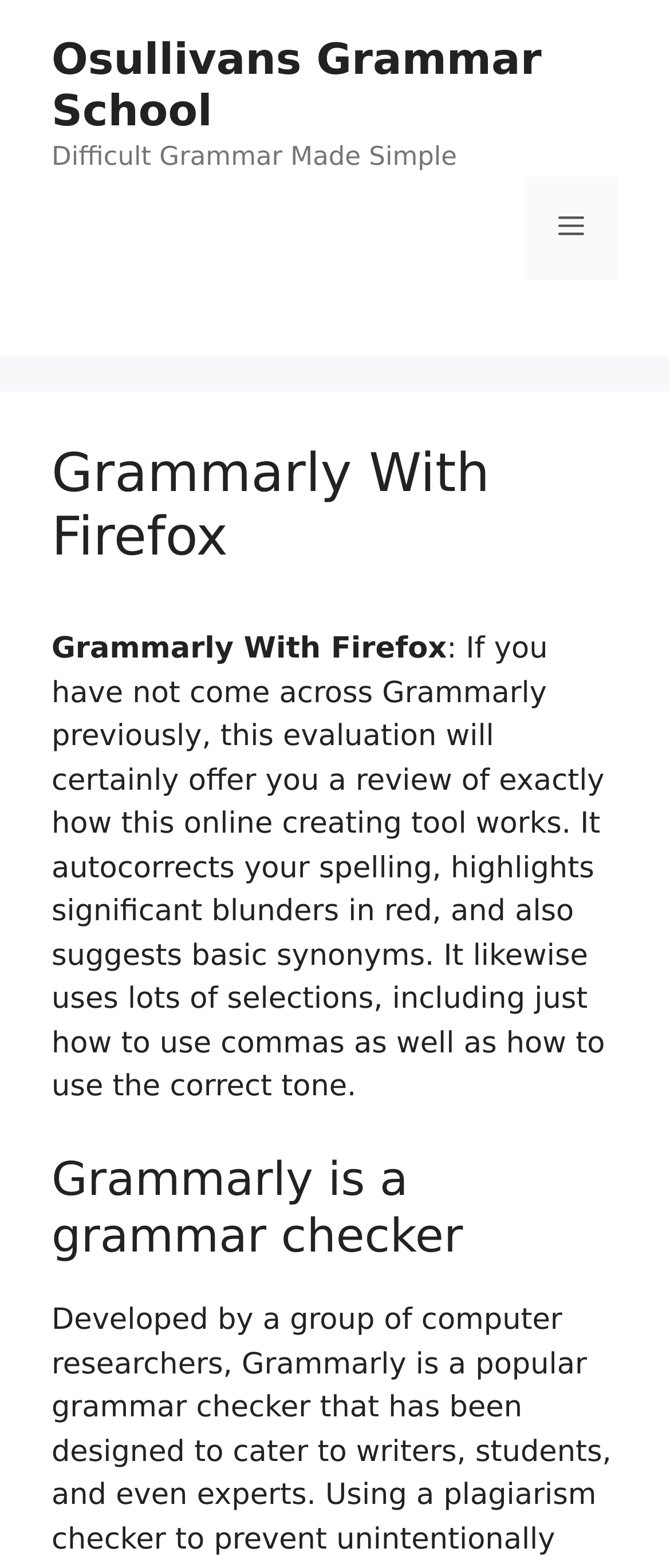Locate the UI element described by Terms and Conditions in the provided webpage screenshot. Return the bounding box coordinates in the format (top-left x, top-left y, bottom-right x, bottom-right y), ensuring all values are between 0 and 1.

None